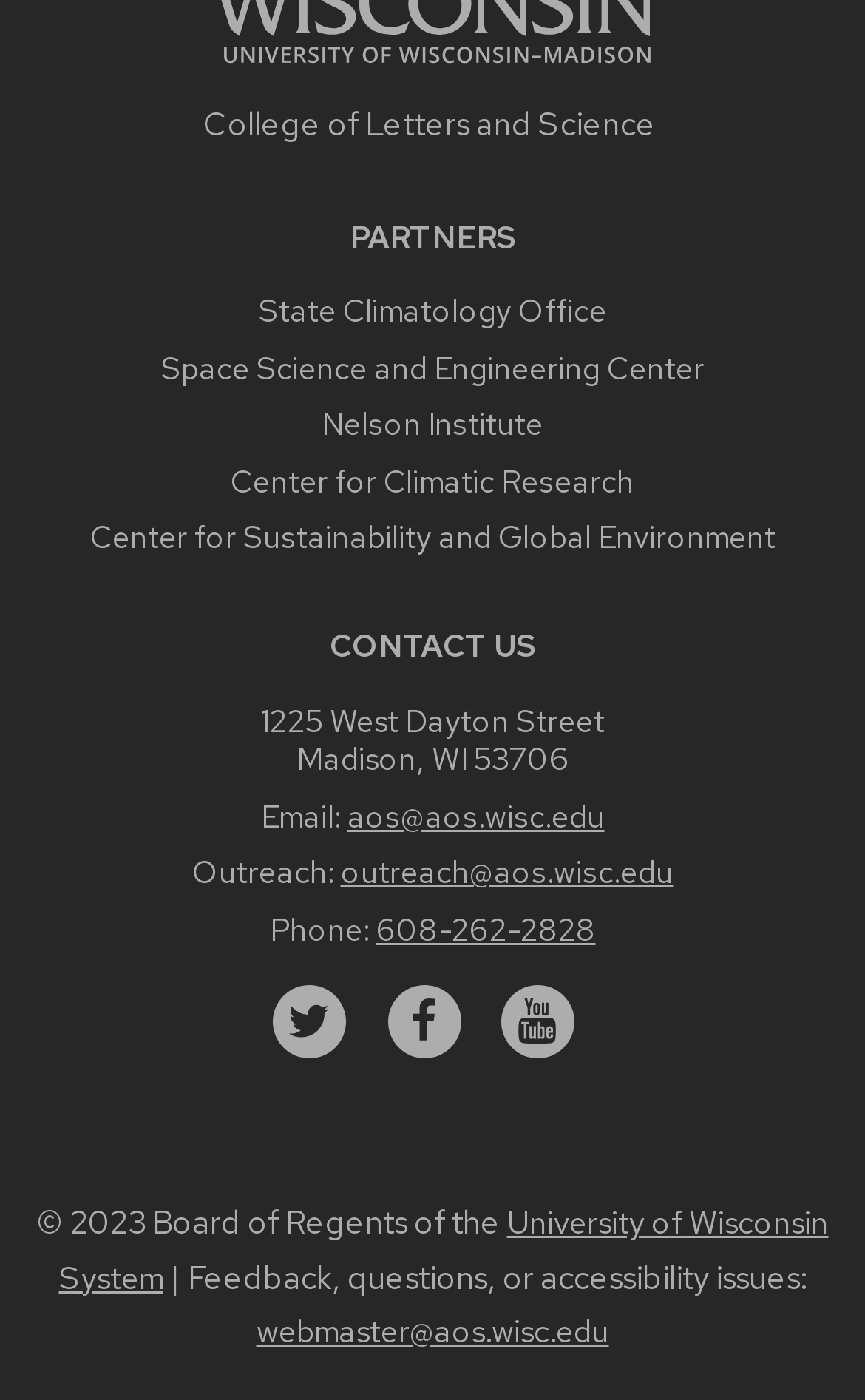What social media platforms are linked on the webpage?
Utilize the image to construct a detailed and well-explained answer.

I found the social media platforms by looking at the link elements at the bottom of the webpage, which provide links to the department's social media profiles on twitter, facebook, and youtube.